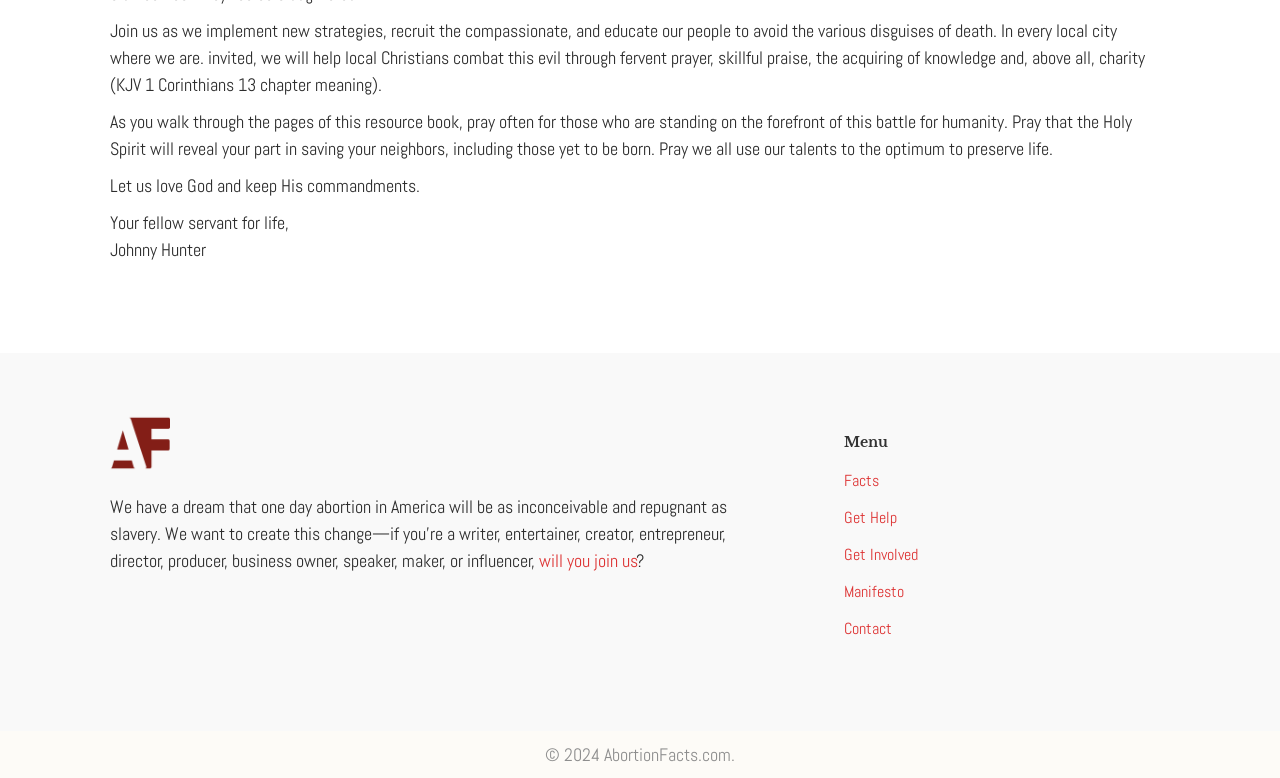What is the purpose of the 'Get Involved' link?
Please provide a single word or phrase based on the screenshot.

To get involved in the cause